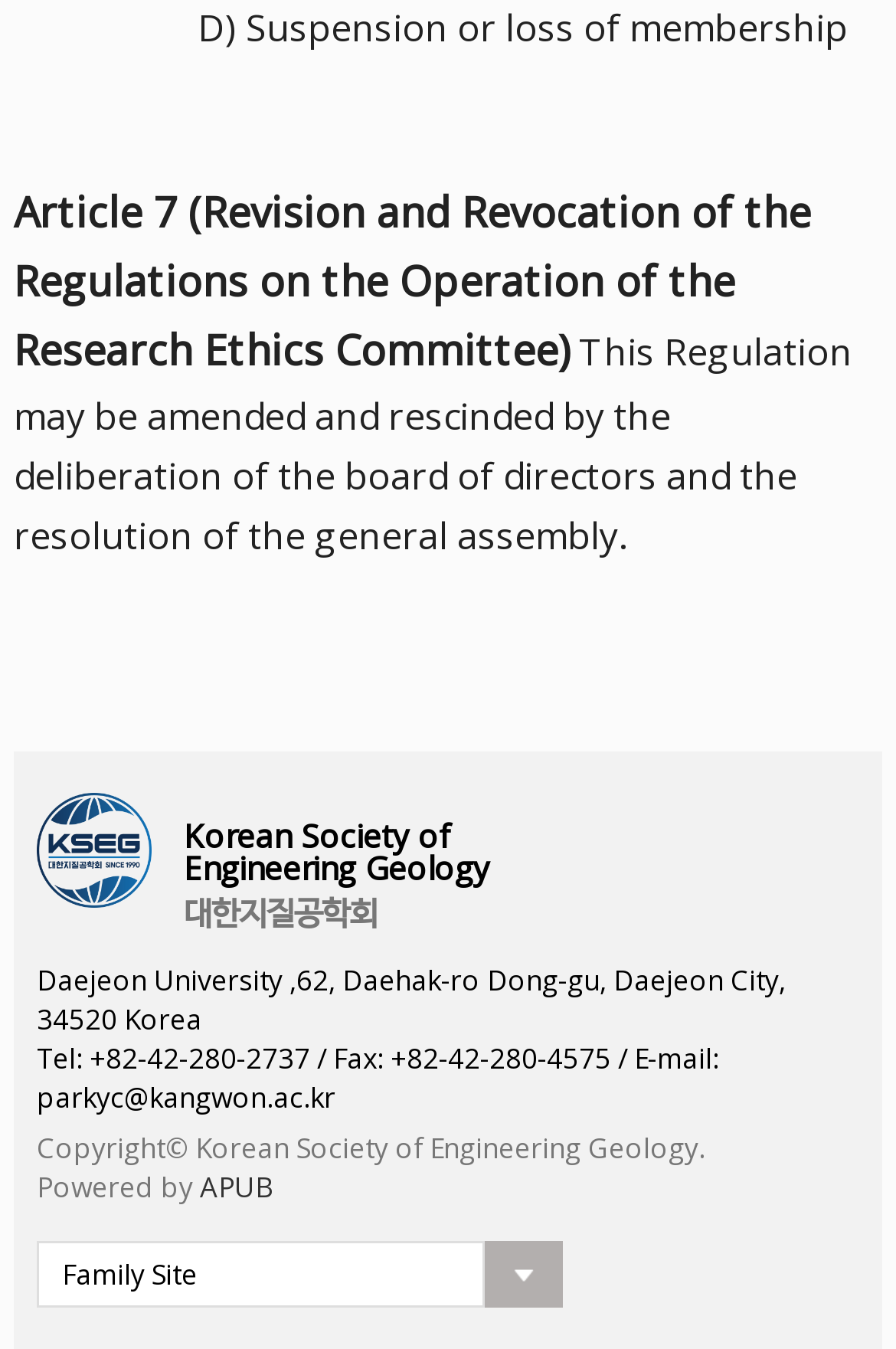Answer the question using only a single word or phrase: 
What is the email address provided?

parkyc@kangwon.ac.kr